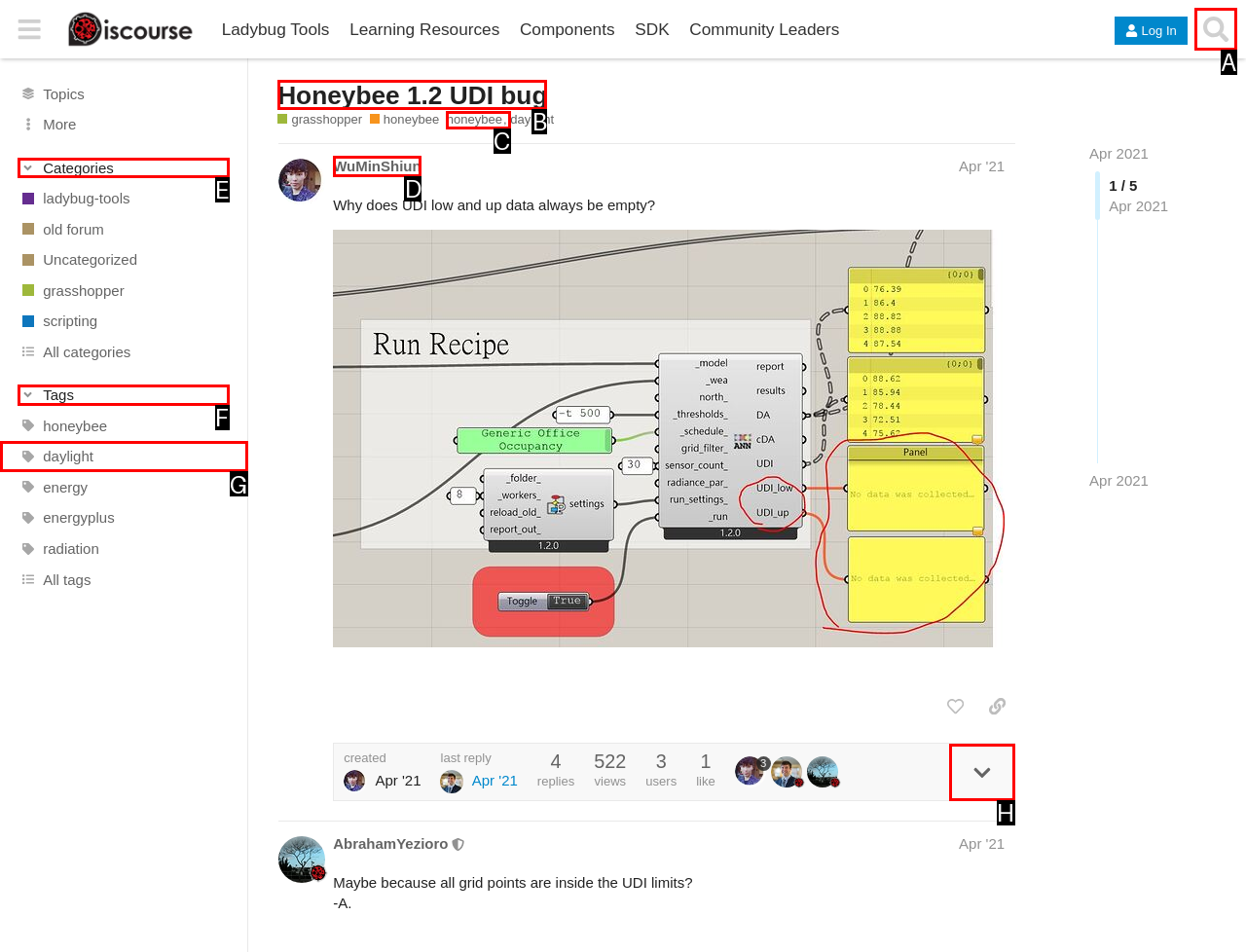Identify the HTML element to select in order to accomplish the following task: View the 'Honeybee 1.2 UDI bug' post
Reply with the letter of the chosen option from the given choices directly.

B